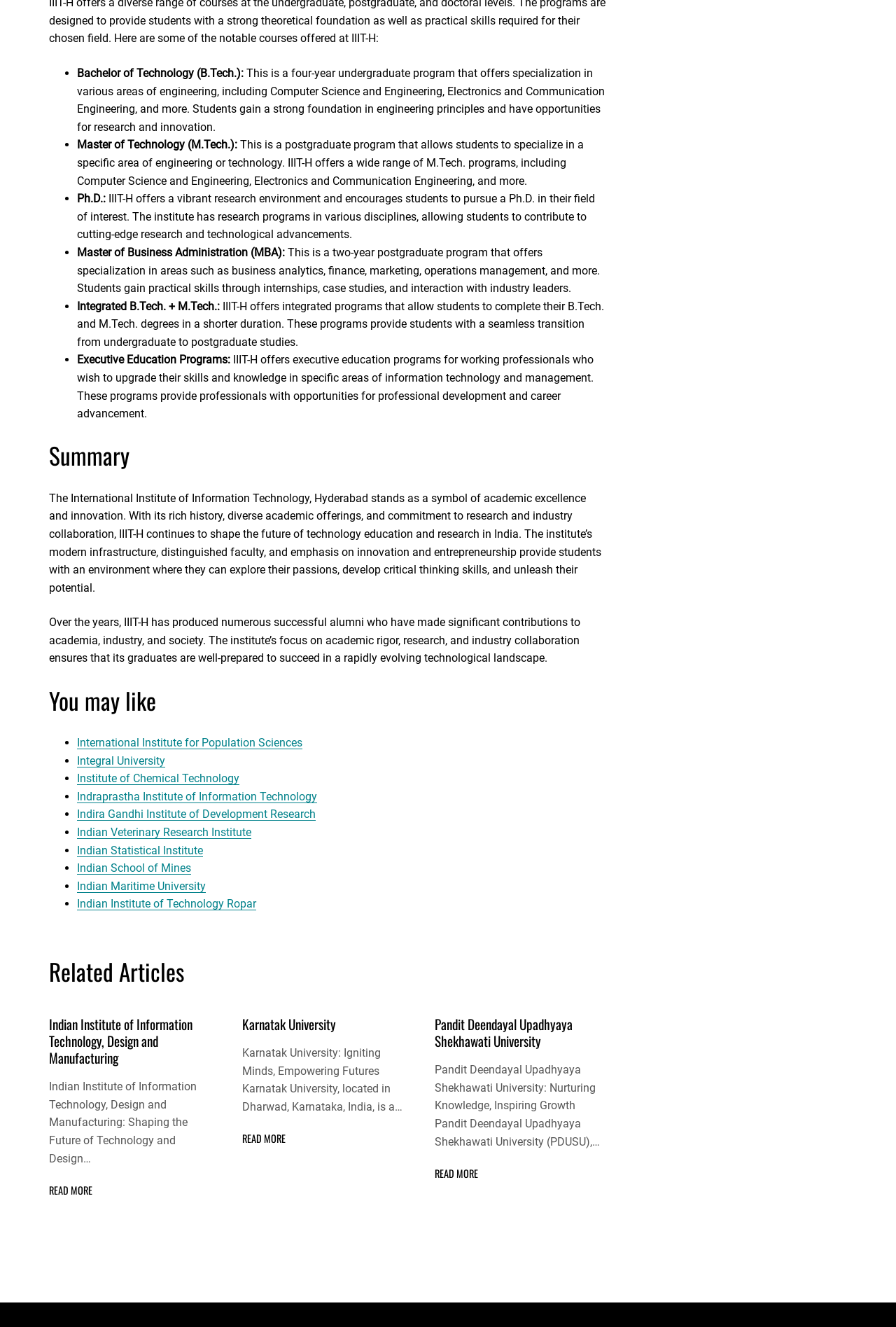Using the provided description Integral University, find the bounding box coordinates for the UI element. Provide the coordinates in (top-left x, top-left y, bottom-right x, bottom-right y) format, ensuring all values are between 0 and 1.

[0.086, 0.568, 0.184, 0.578]